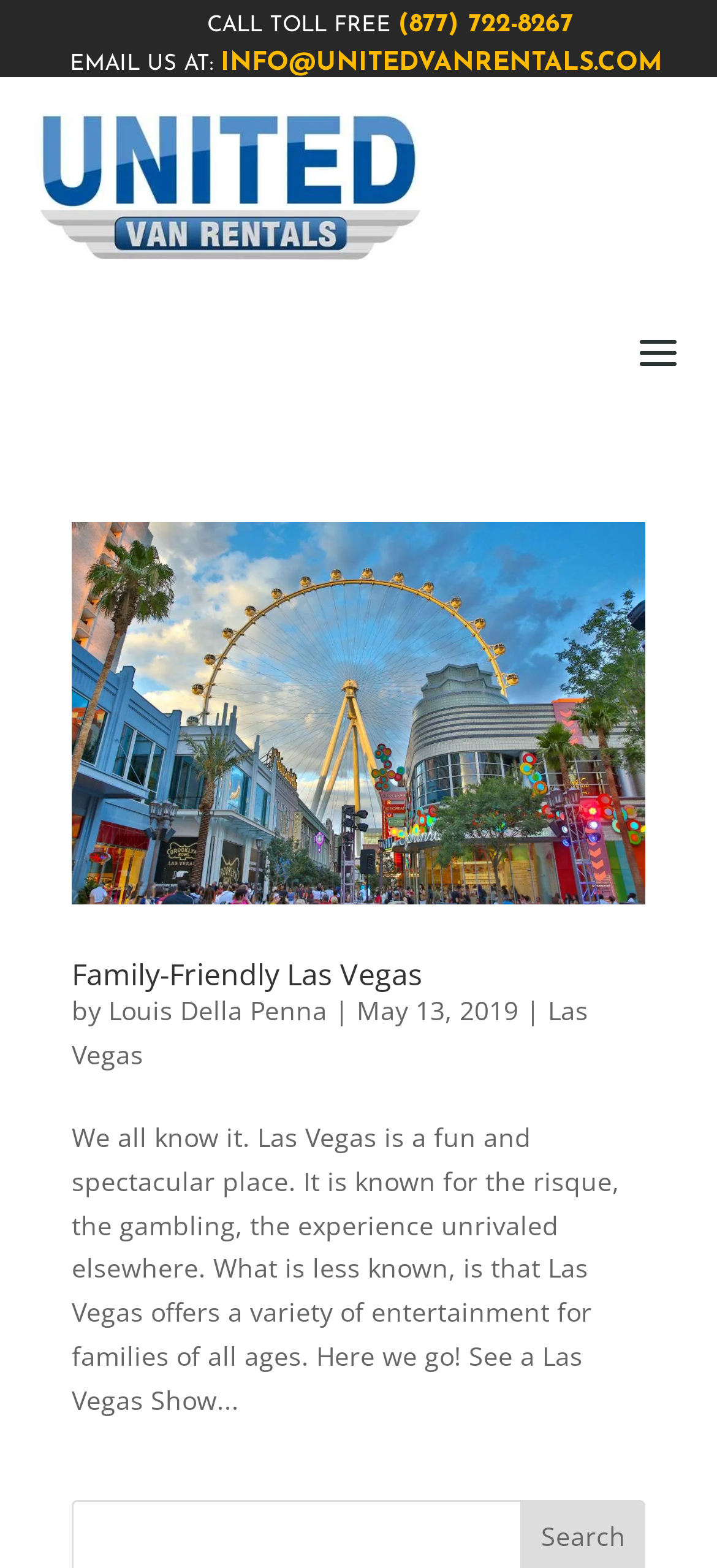Please answer the following question using a single word or phrase: 
What is the email address to contact?

INFO@UNITEDVANRENTALS.COM